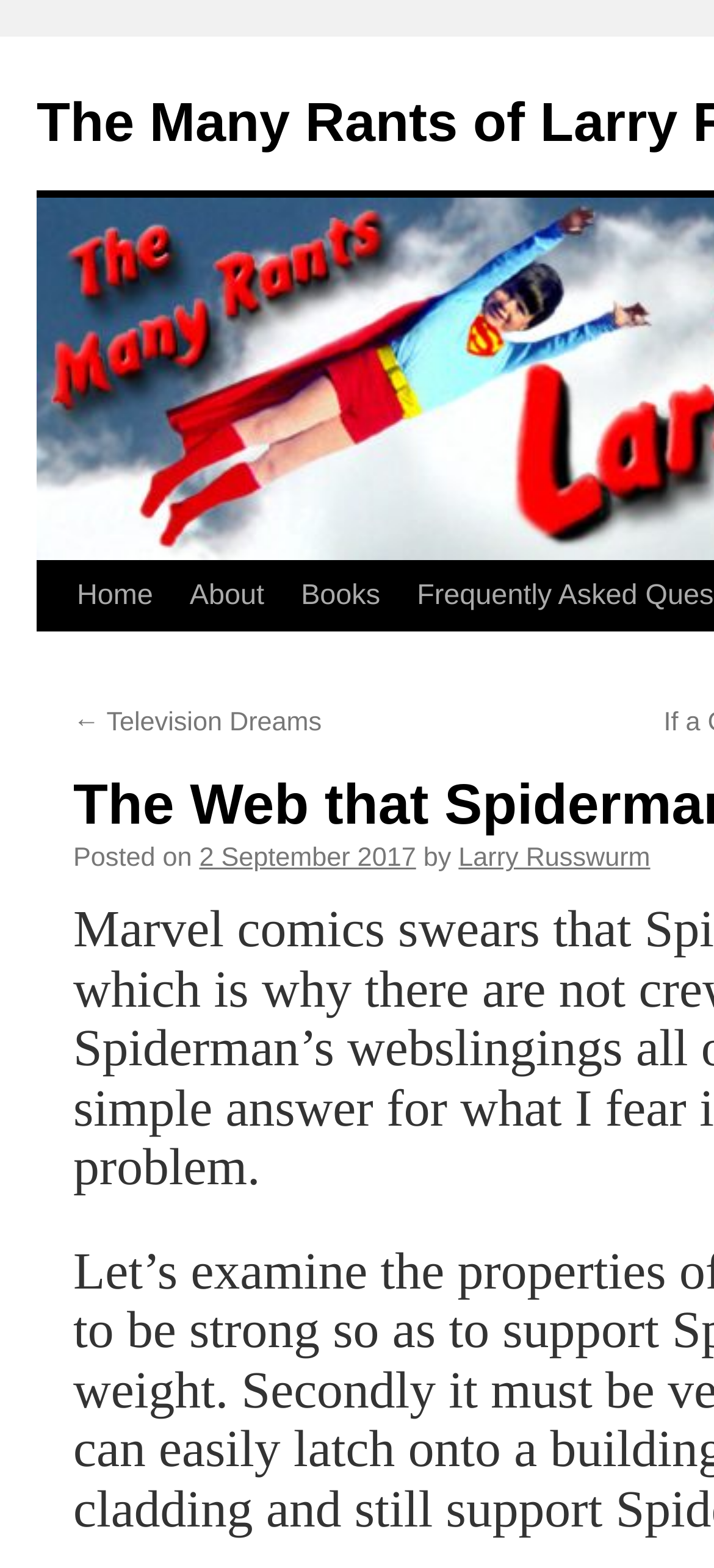Locate the bounding box coordinates of the clickable area to execute the instruction: "view post details". Provide the coordinates as four float numbers between 0 and 1, represented as [left, top, right, bottom].

[0.279, 0.539, 0.583, 0.557]